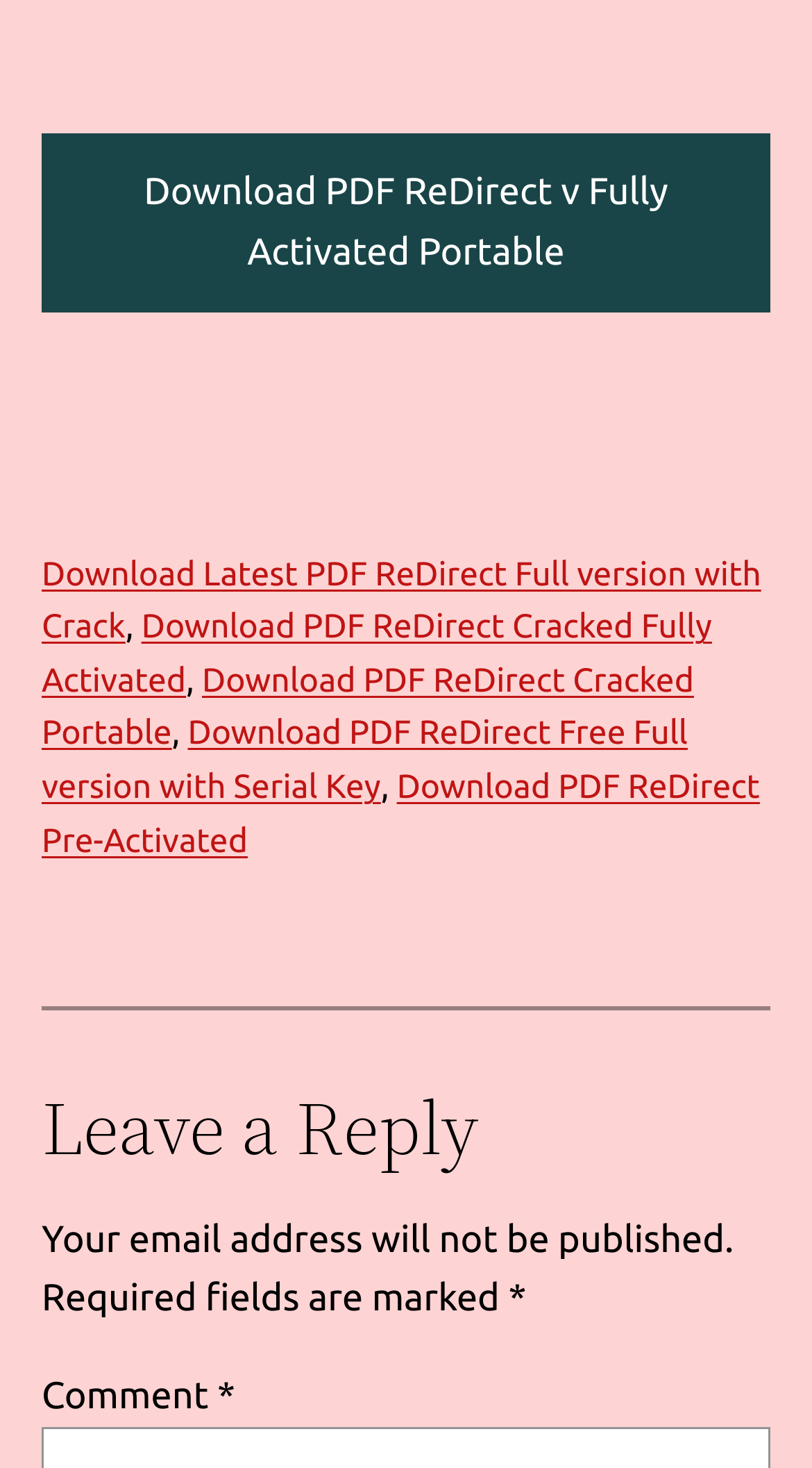Refer to the image and provide an in-depth answer to the question:
What is required to leave a comment?

The webpage indicates that certain fields are required to leave a comment, as denoted by an asterisk (*) symbol. This implies that users must fill in these fields to successfully submit their comment.